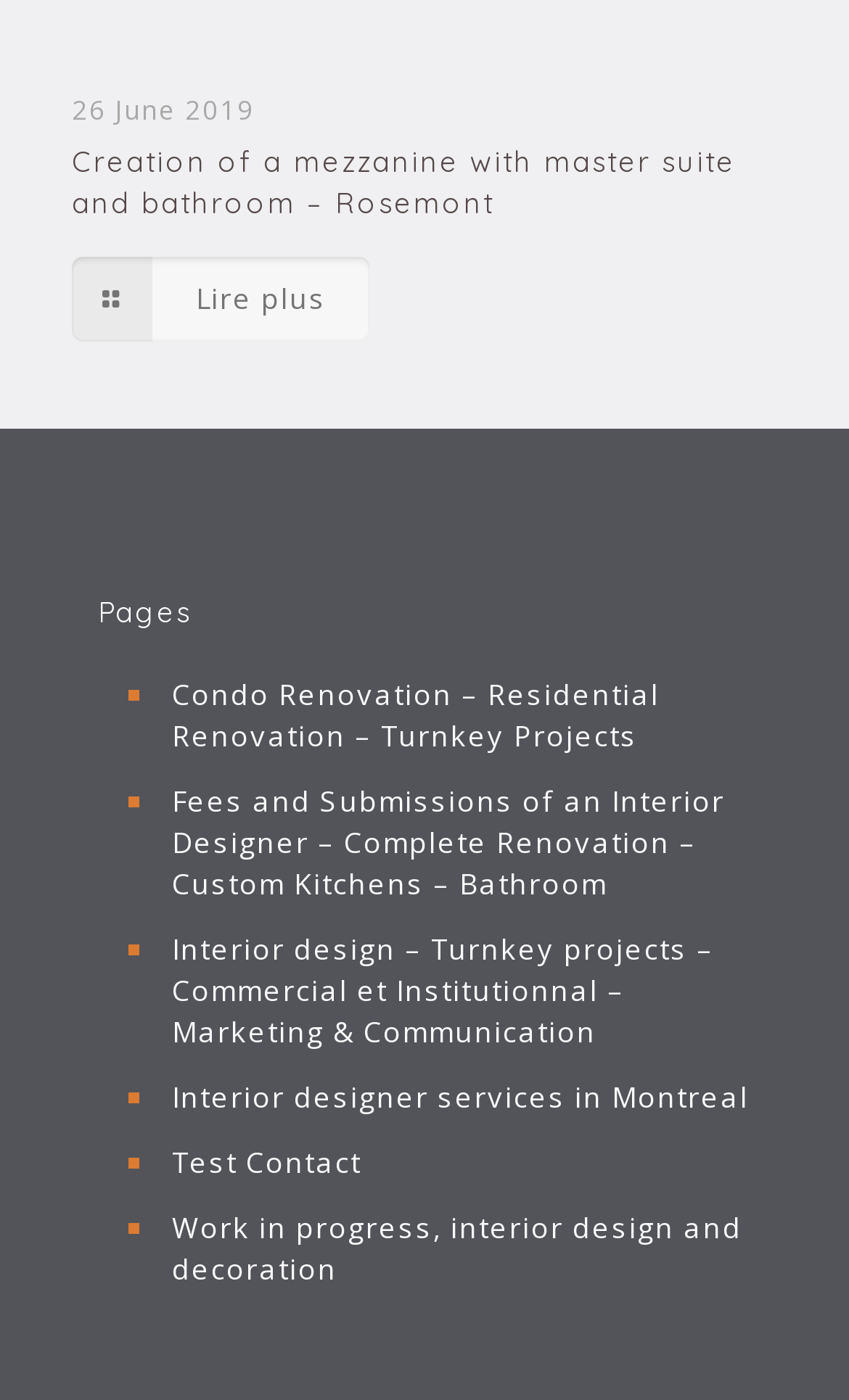What is the title of the article? Observe the screenshot and provide a one-word or short phrase answer.

Creation of a mezzanine with master suite and bathroom – Rosemont